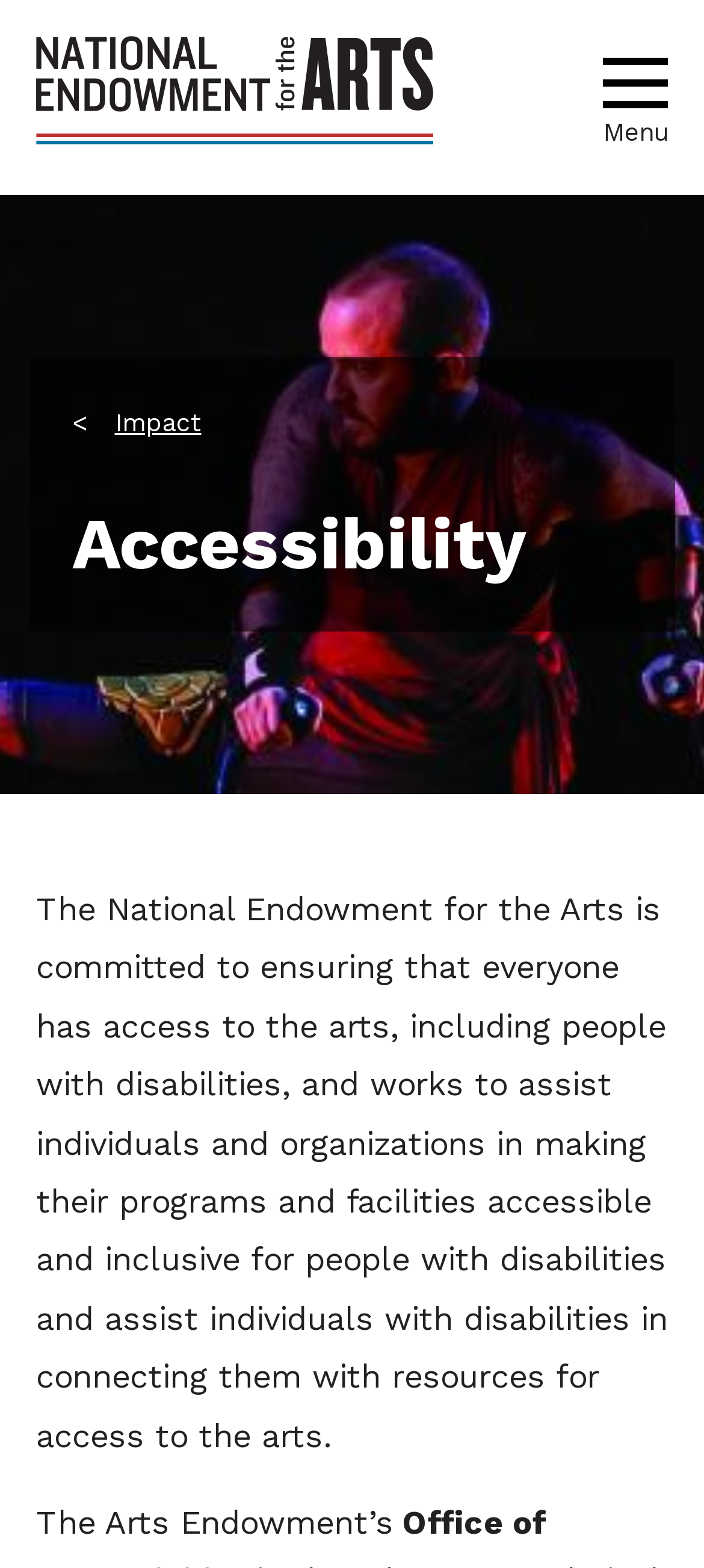What is the navigation section called?
Answer the question with just one word or phrase using the image.

Breadcrumb